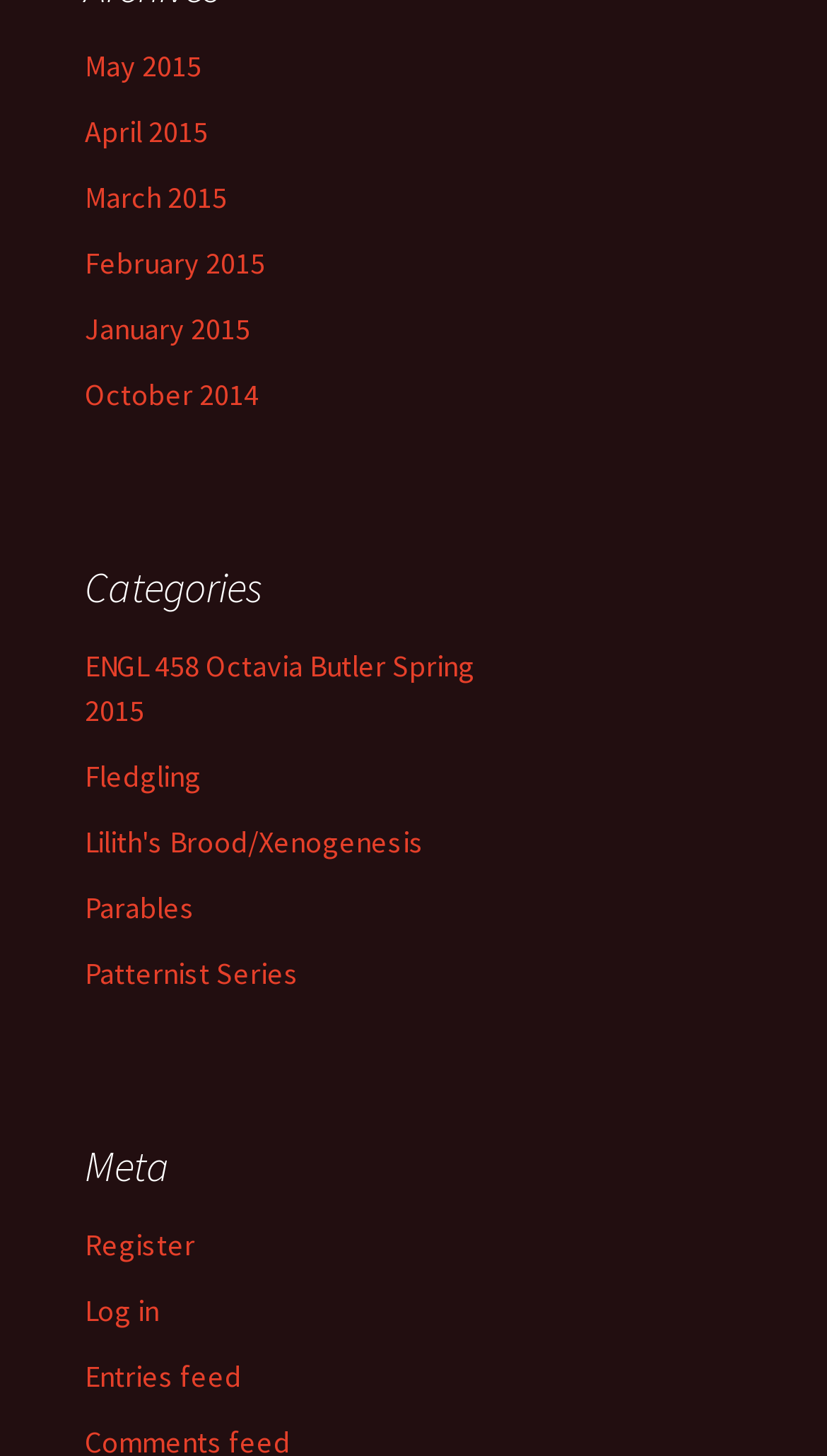Please find the bounding box for the UI element described by: "Slovenian User Manual Translations".

None